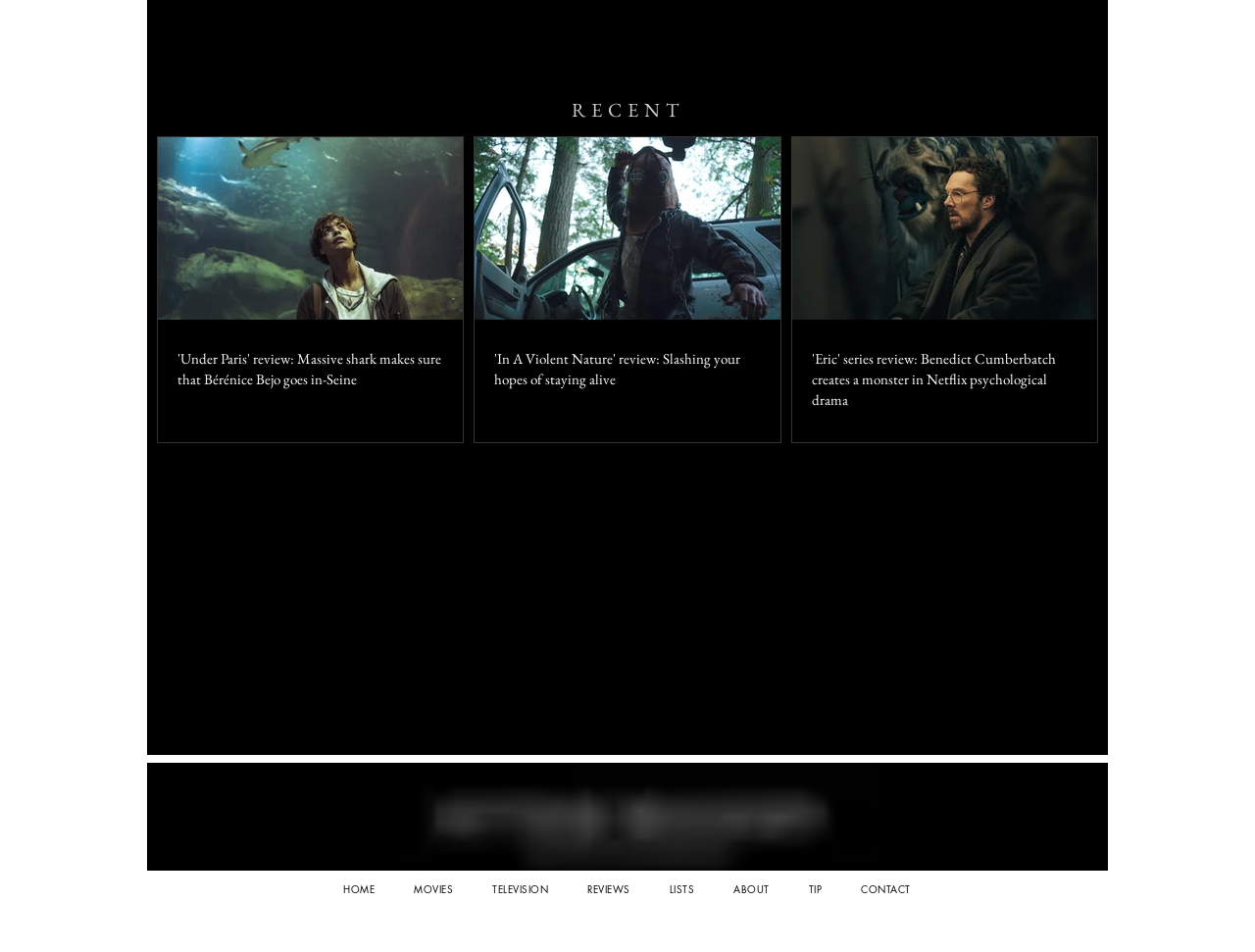Refer to the image and provide an in-depth answer to the question:
What is the topic of the 'Eric' series review?

The topic of the 'Eric' series review is a Netflix psychological drama because the review is titled 'Eric' series review: Benedict Cumberbatch creates a monster in Netflix psychological drama', which suggests that the review is about a Netflix series in the psychological drama genre.